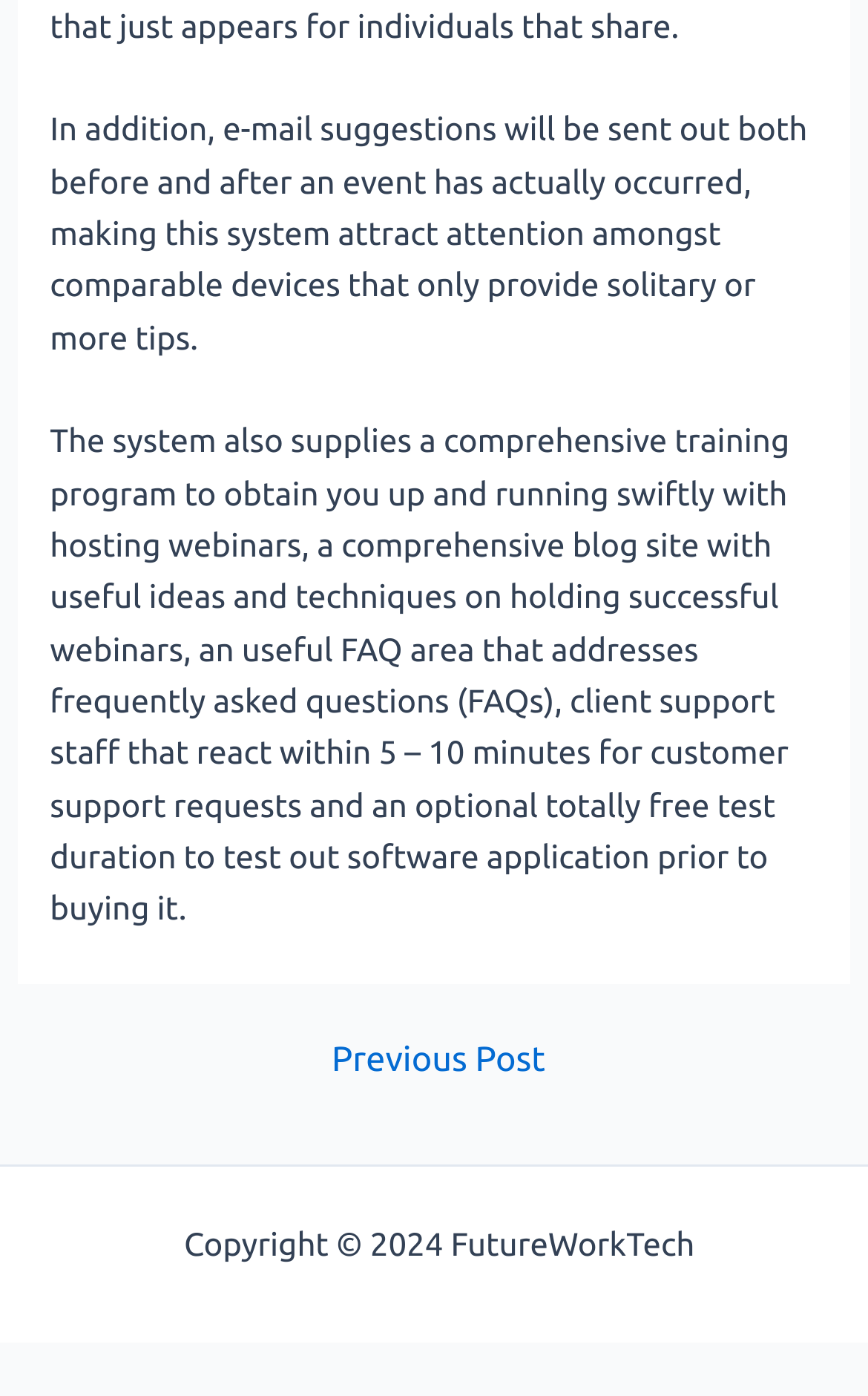Identify the bounding box of the HTML element described as: "Sitemap".

[0.809, 0.877, 0.948, 0.905]